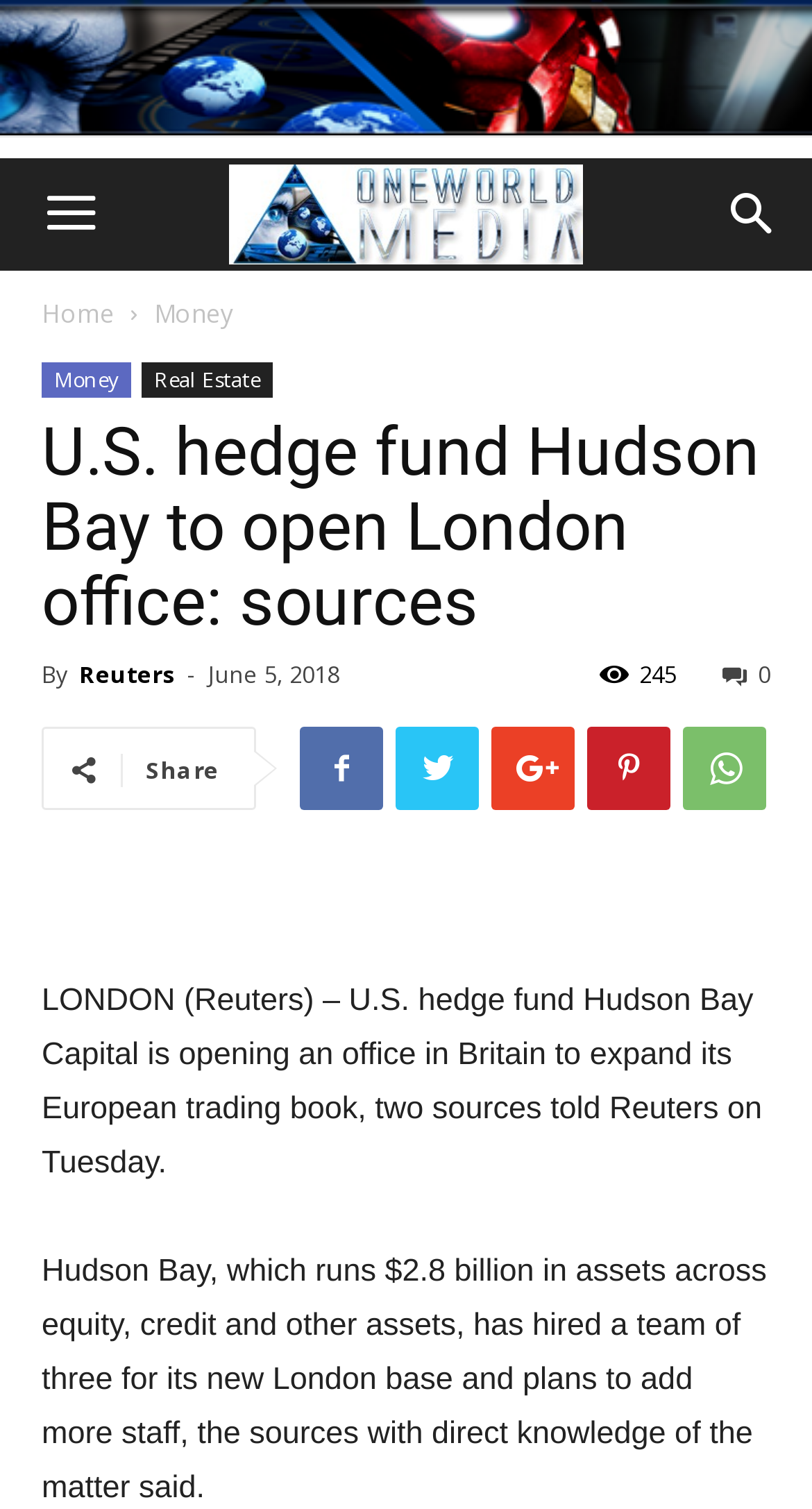Extract the text of the main heading from the webpage.

U.S. hedge fund Hudson Bay to open London office: sources